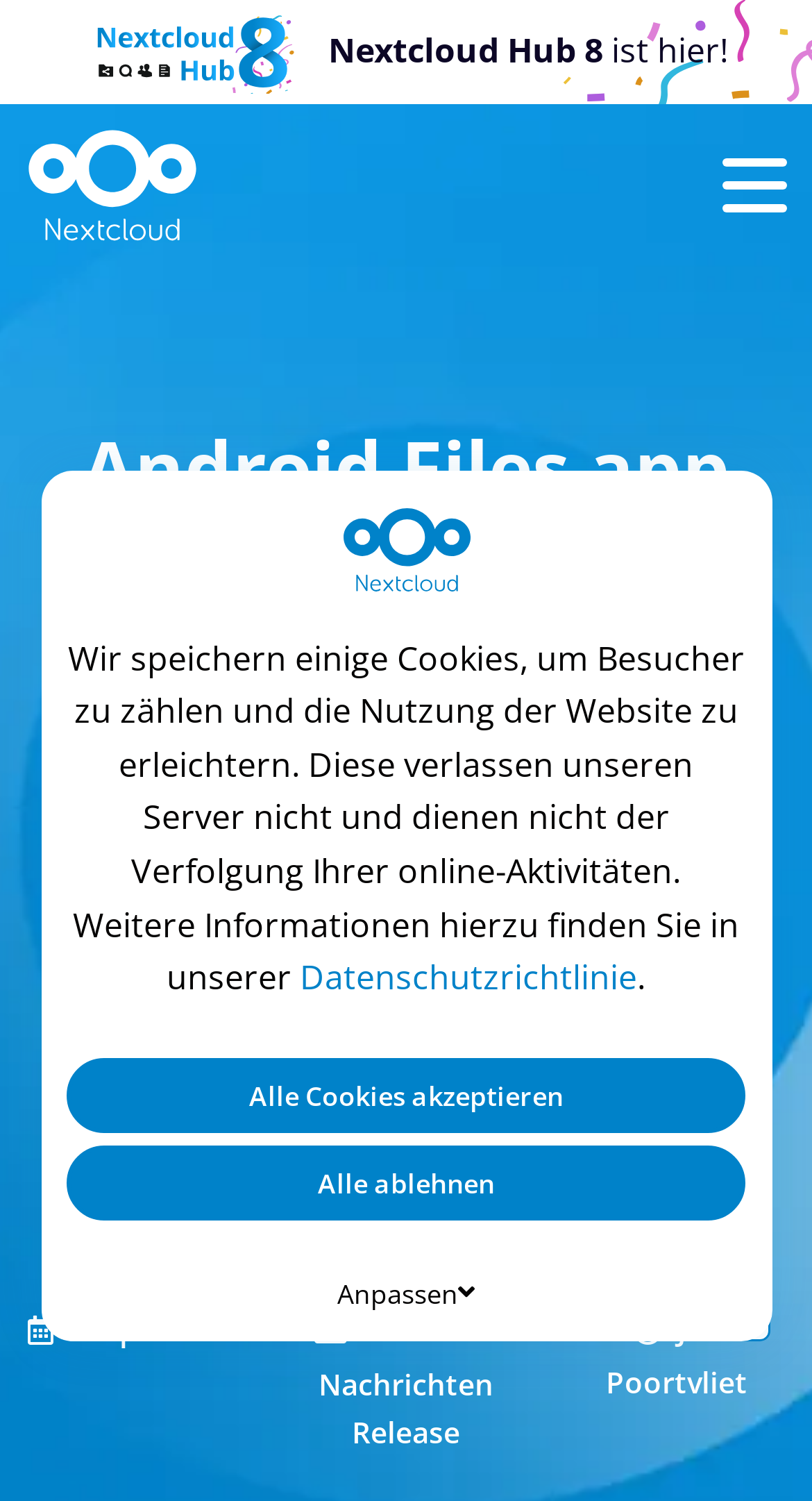Show the bounding box coordinates of the element that should be clicked to complete the task: "Read the blog post".

[0.031, 0.278, 0.969, 0.753]